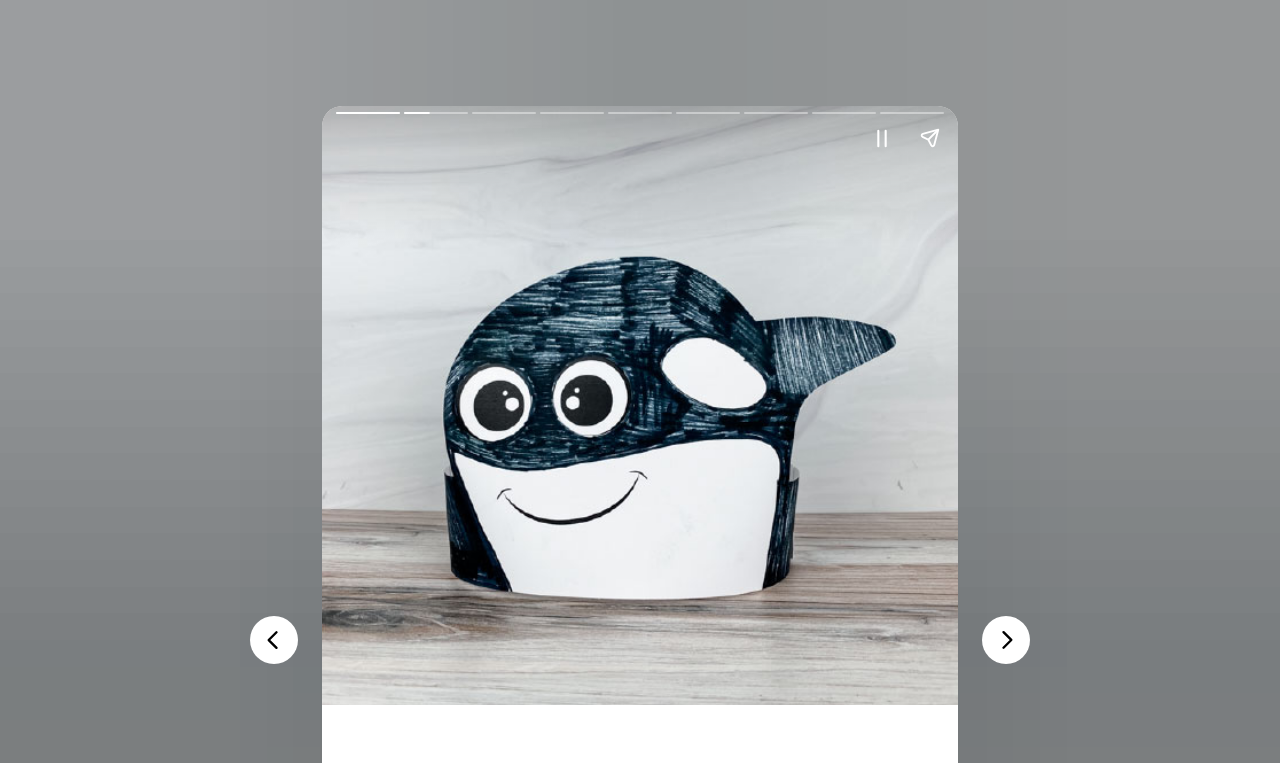Locate the bounding box of the UI element based on this description: "simpleeverydaymom.com". Provide four float numbers between 0 and 1 as [left, top, right, bottom].

[0.216, 0.618, 0.785, 0.721]